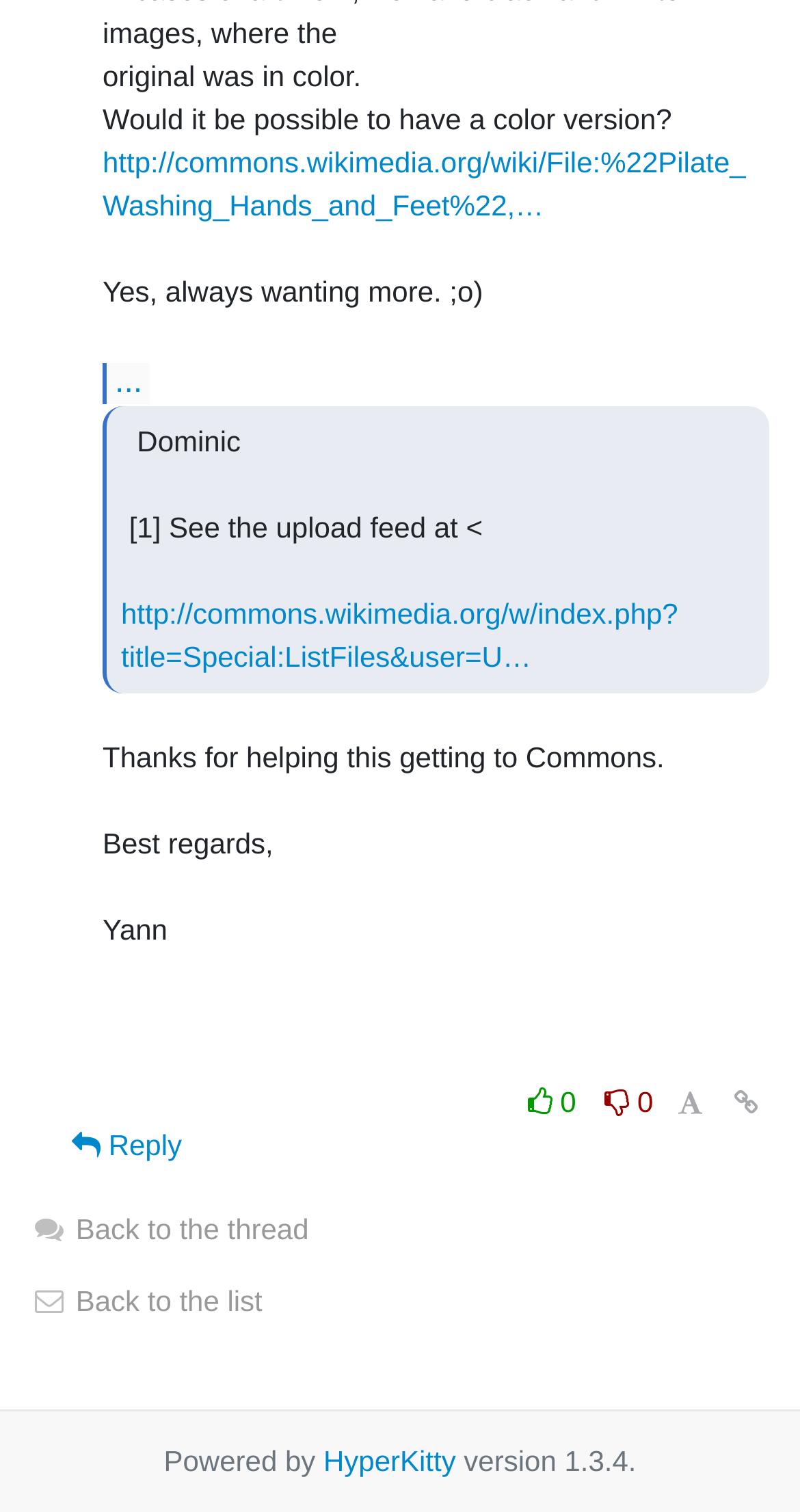Locate the bounding box coordinates of the clickable region necessary to complete the following instruction: "Click the link to analyze 'The Road Not Taken' by Robert Frost". Provide the coordinates in the format of four float numbers between 0 and 1, i.e., [left, top, right, bottom].

None